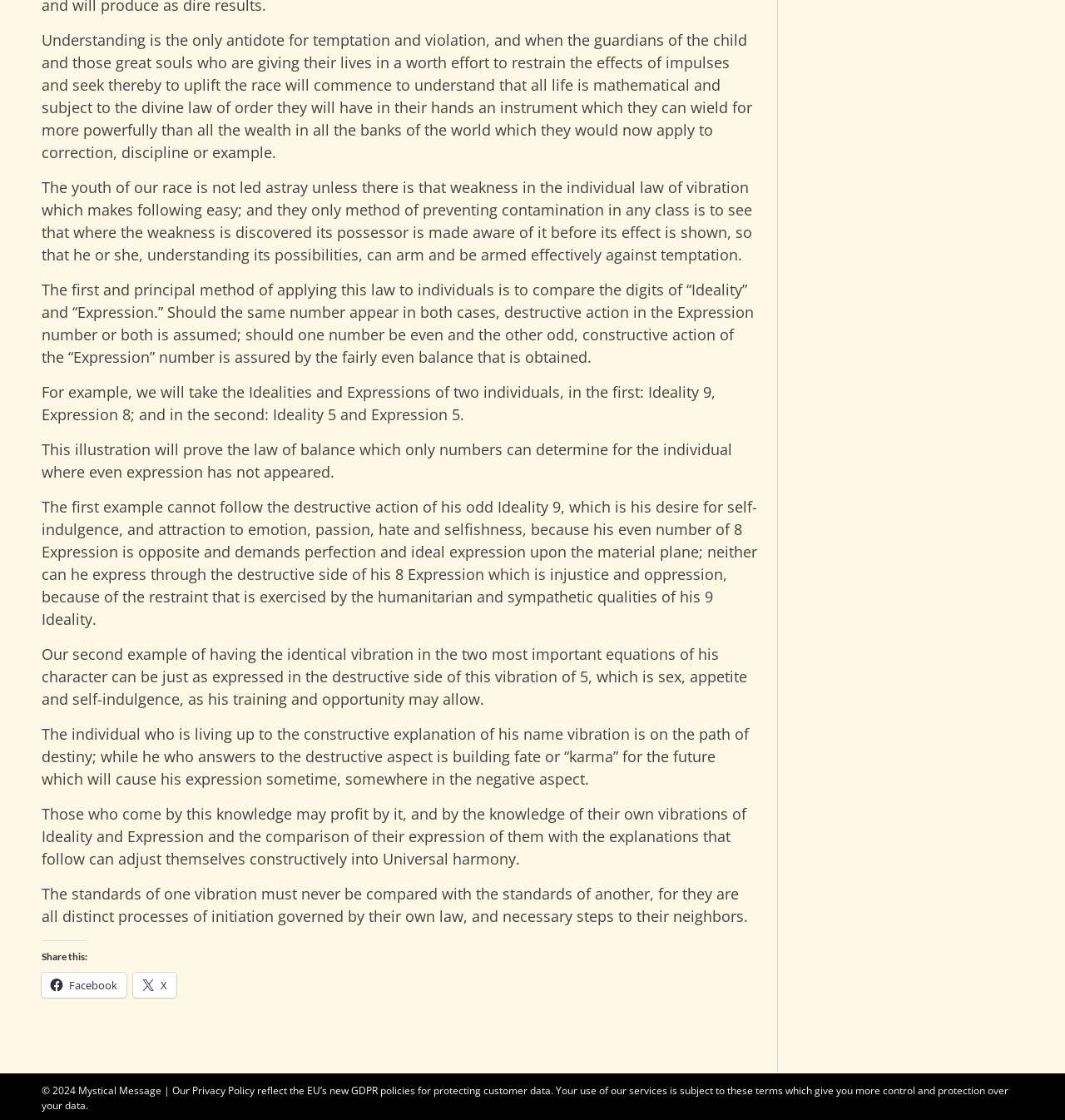What is the main topic of this webpage?
Refer to the screenshot and deliver a thorough answer to the question presented.

Based on the content of the webpage, it appears to be discussing the concept of numerology and how it relates to individual personalities and characteristics. The text mentions 'Ideality' and 'Expression' numbers, and how they can be used to understand an individual's strengths and weaknesses.